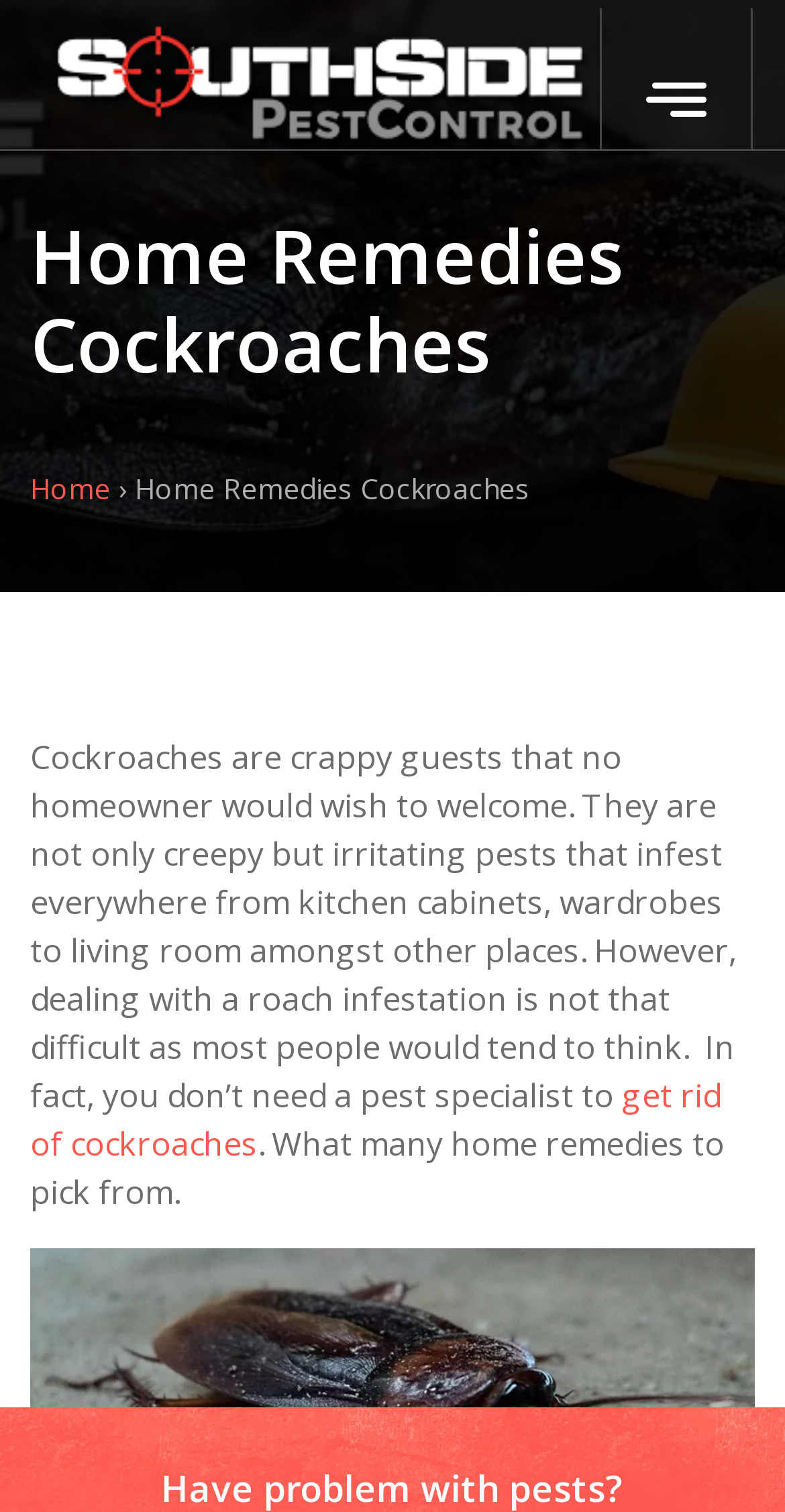Locate the bounding box of the UI element described in the following text: "Iconic sunglasses".

None